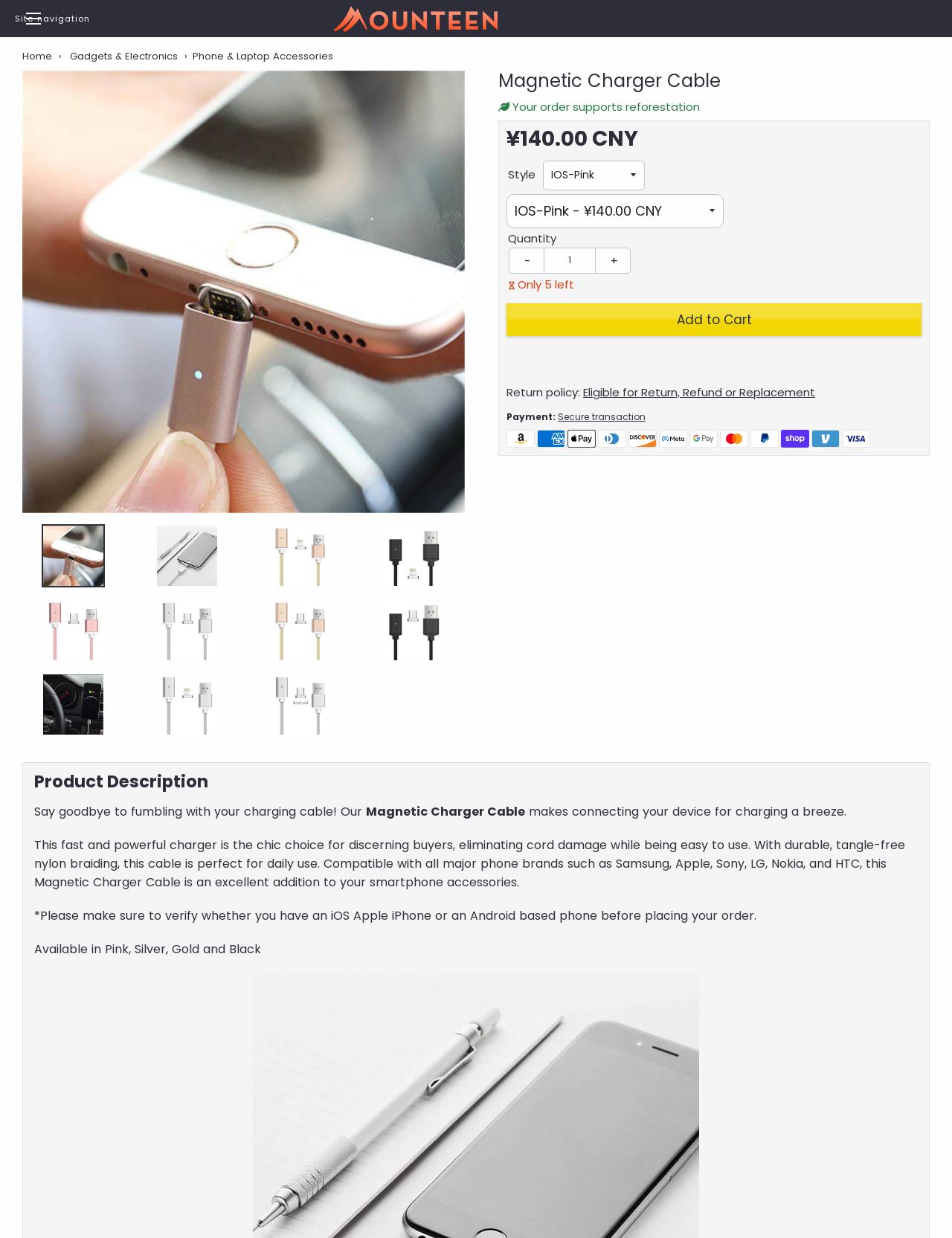What is the minimum quantity that can be ordered?
Give a thorough and detailed response to the question.

I examined the quantity selection section on the webpage and found that the minimum value that can be selected is 1, indicating that the minimum quantity that can be ordered is 1.